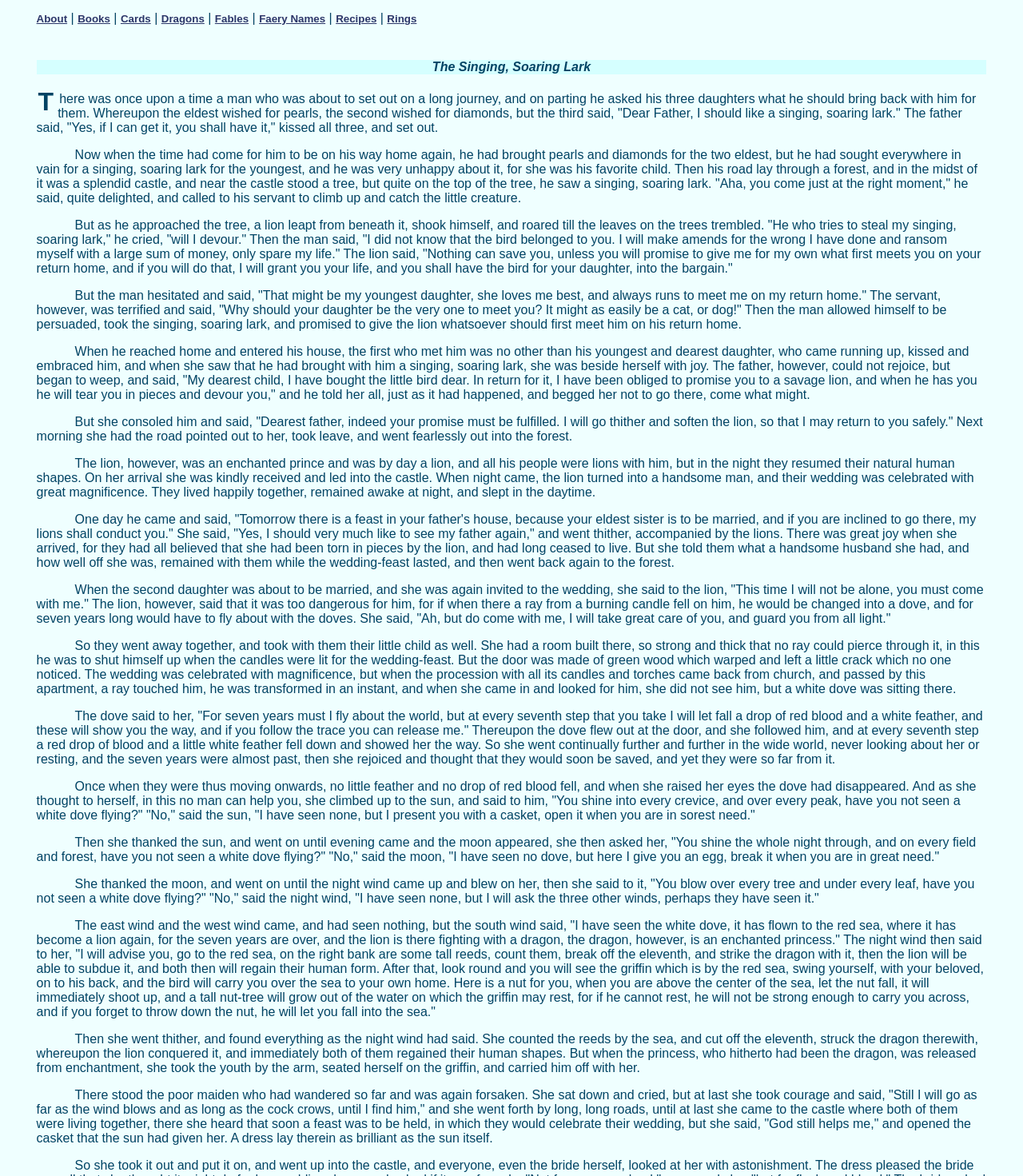Please determine the bounding box coordinates of the section I need to click to accomplish this instruction: "read The Singing, Soaring Lark".

[0.036, 0.051, 0.964, 0.063]